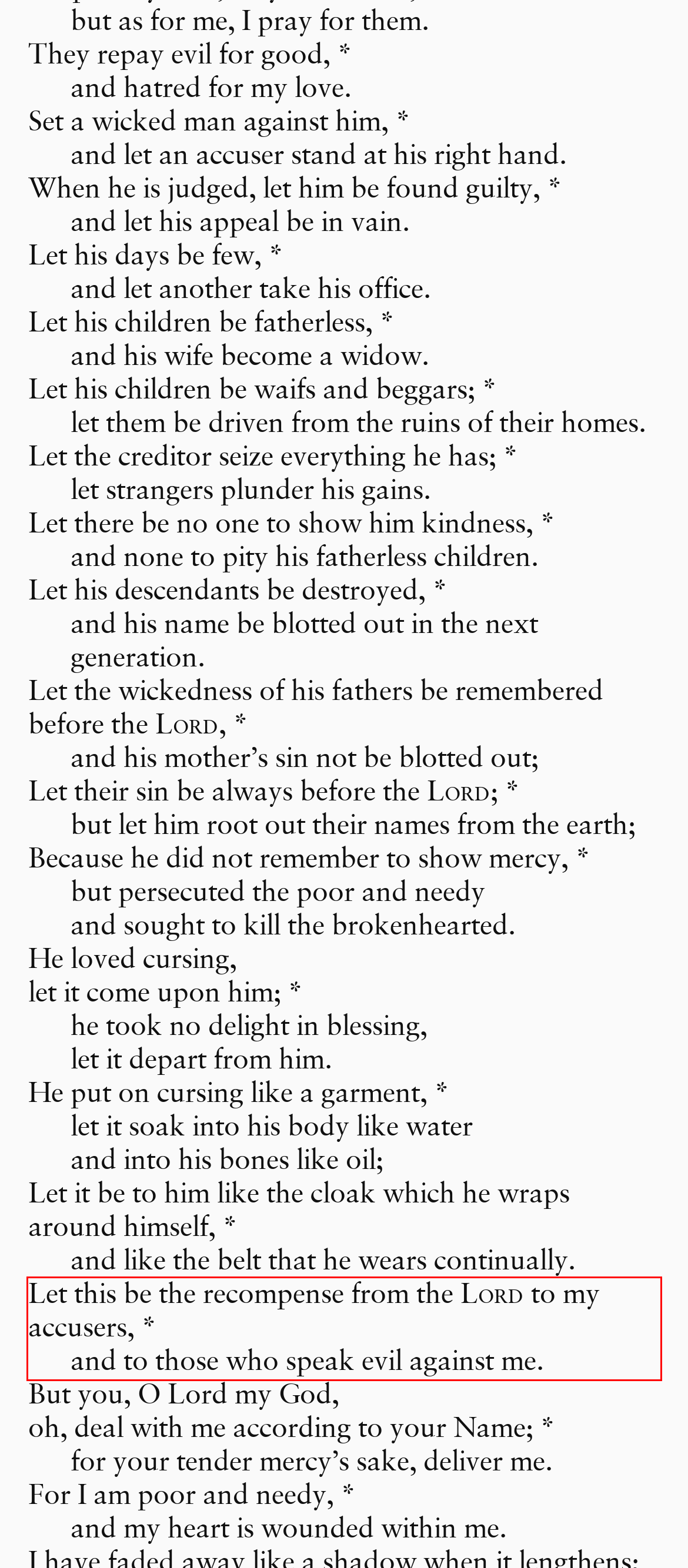Please perform OCR on the text within the red rectangle in the webpage screenshot and return the text content.

Let this be the recompense from the Lord to my accusers, * and to those who speak evil against me.